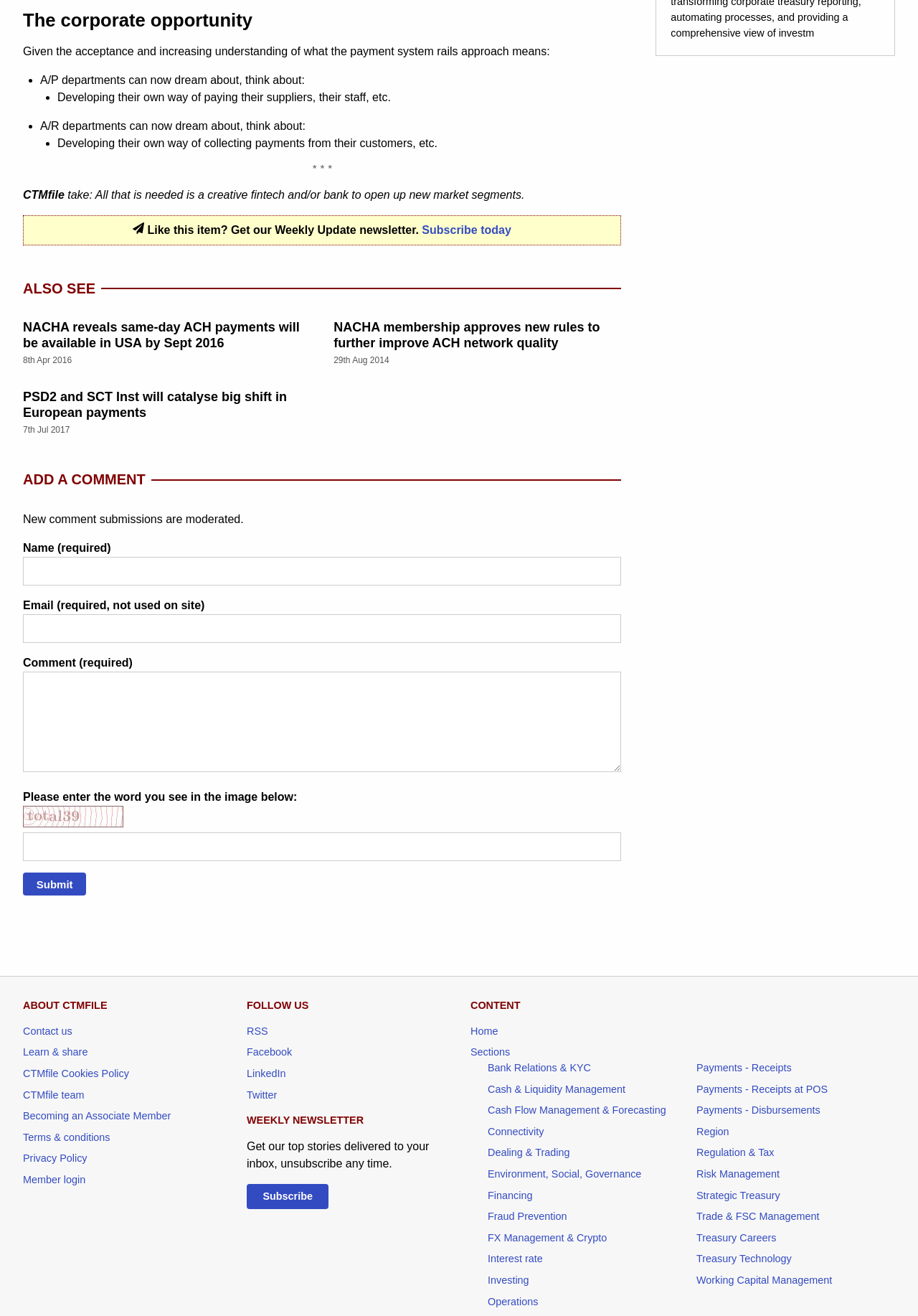Pinpoint the bounding box coordinates for the area that should be clicked to perform the following instruction: "Learn more about CTMfile".

[0.025, 0.795, 0.096, 0.804]